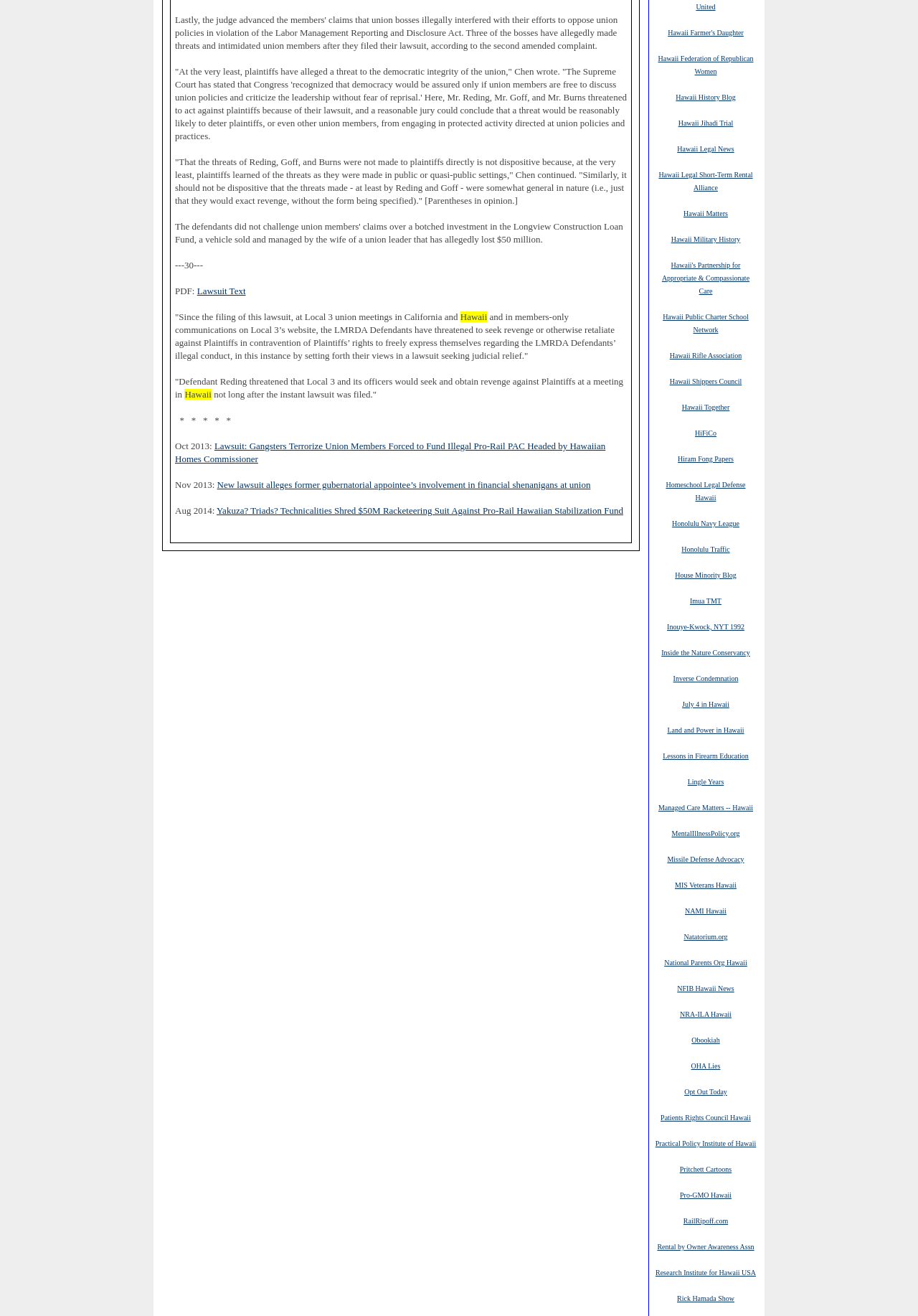Give a short answer to this question using one word or a phrase:
What is the text of the StaticText element at [0.191, 0.05, 0.683, 0.107]?

At the very least, plaintiffs have alleged a threat to the democratic integrity of the union,